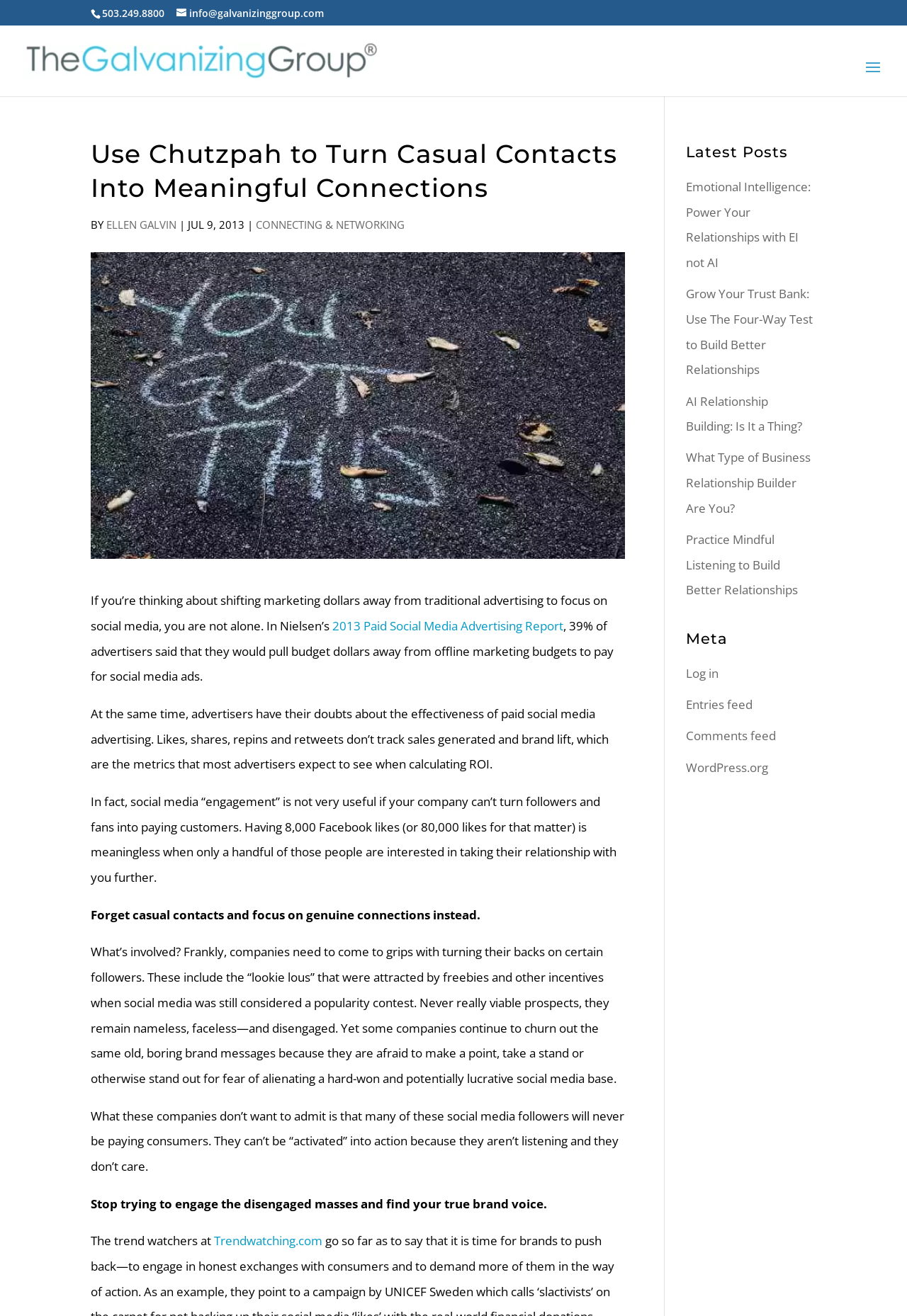Give a one-word or phrase response to the following question: How many latest posts are listed on the page?

5